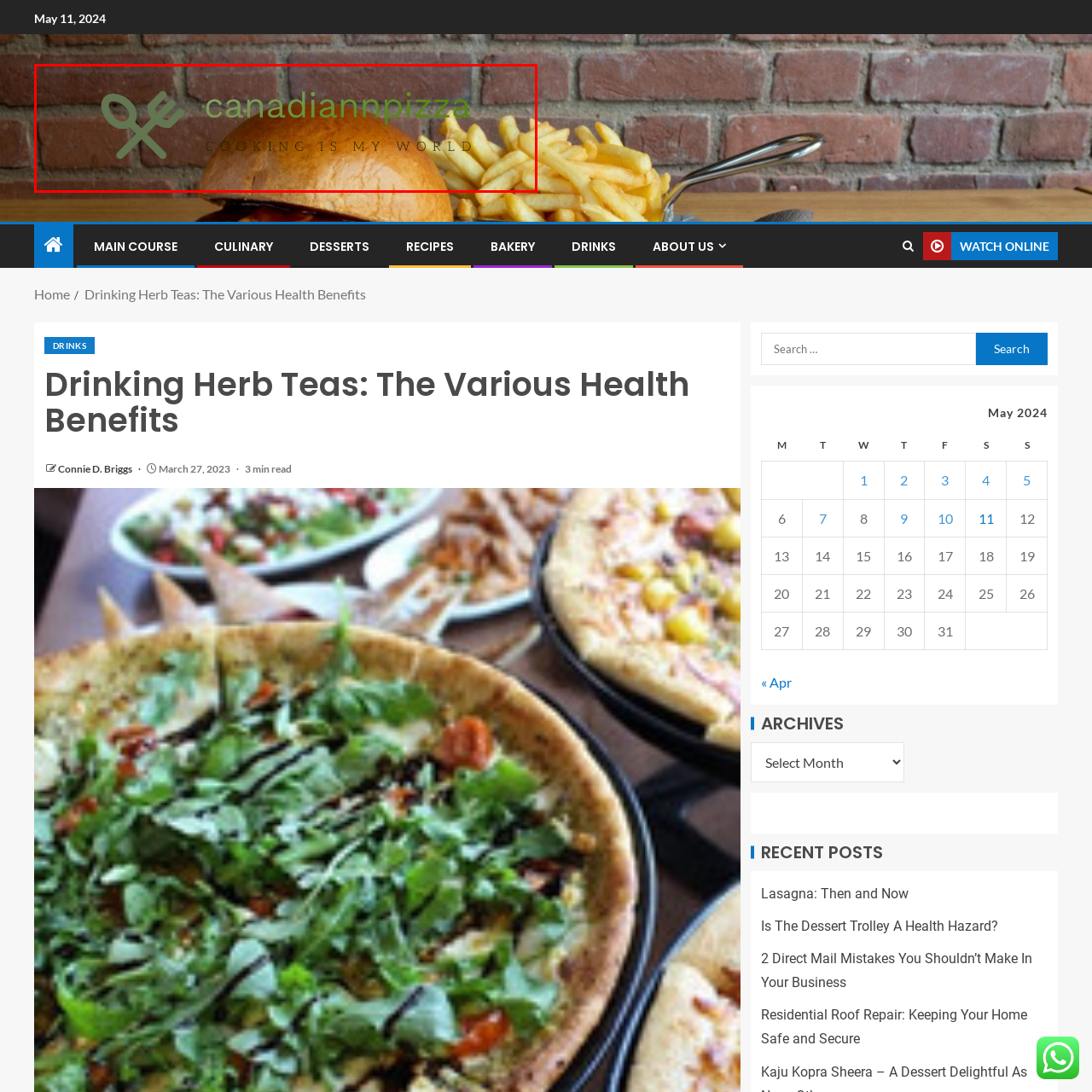Write a thorough description of the contents of the image marked by the red outline.

The image prominently features the logo of "canadiannpizza," creatively positioned against a rustic brick background. The logo combines an image of a fork and knife intertwined, symbolizing a passion for cooking. Below the logo, in an elegant font, the phrase "COOKING IS MY WORLD" expresses a dedication to culinary arts. Accompanying the logo is a delicious-looking bun, suggesting a focus on hearty and comforting food, flanked by a serving of golden fries, inviting viewers to indulge in a delightful dining experience. This imagery perfectly encapsulates the essence of a warm and inviting eatery that emphasizes quality and home-style cooking.